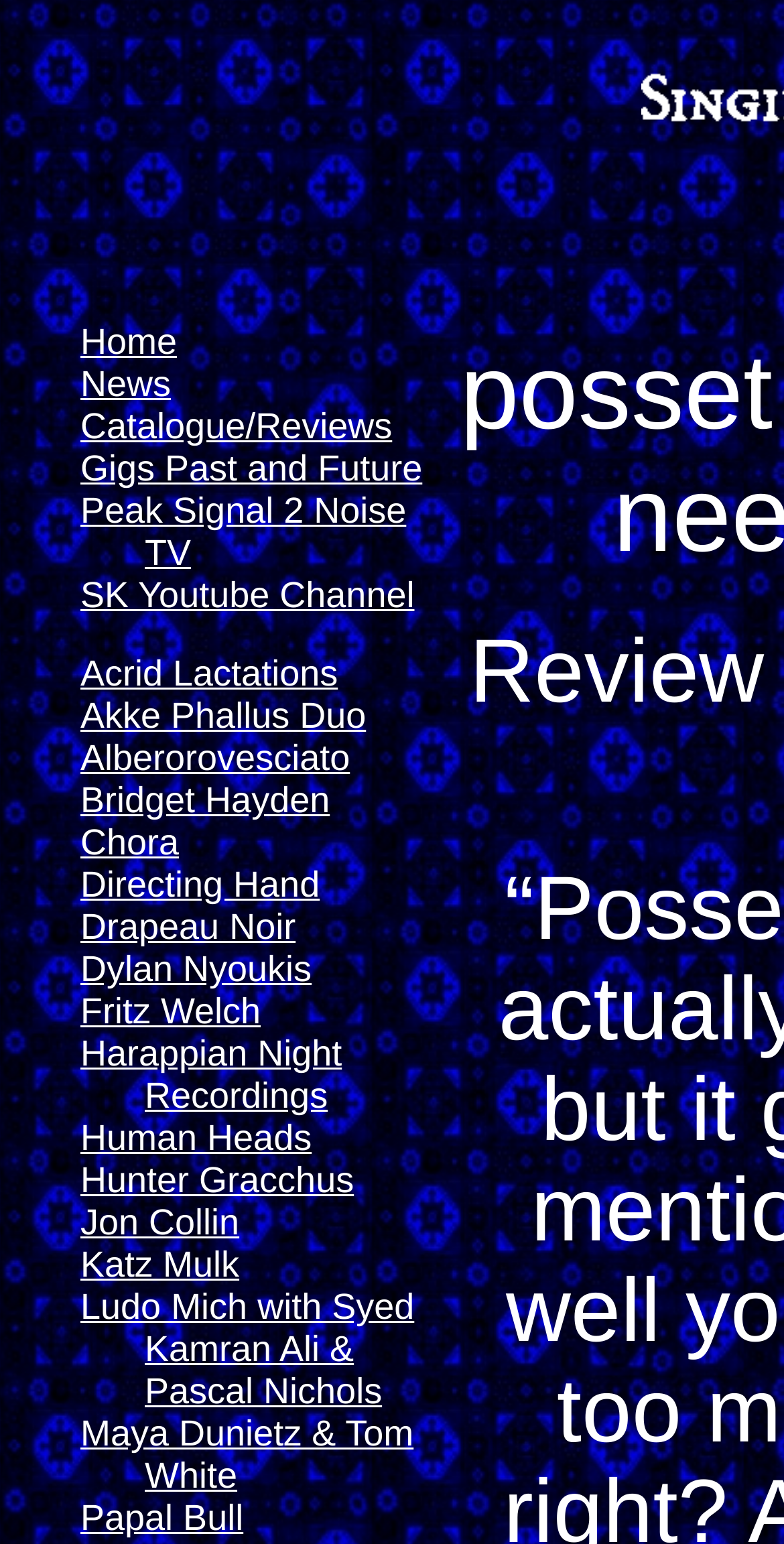Please mark the bounding box coordinates of the area that should be clicked to carry out the instruction: "View ABOUT US page".

None